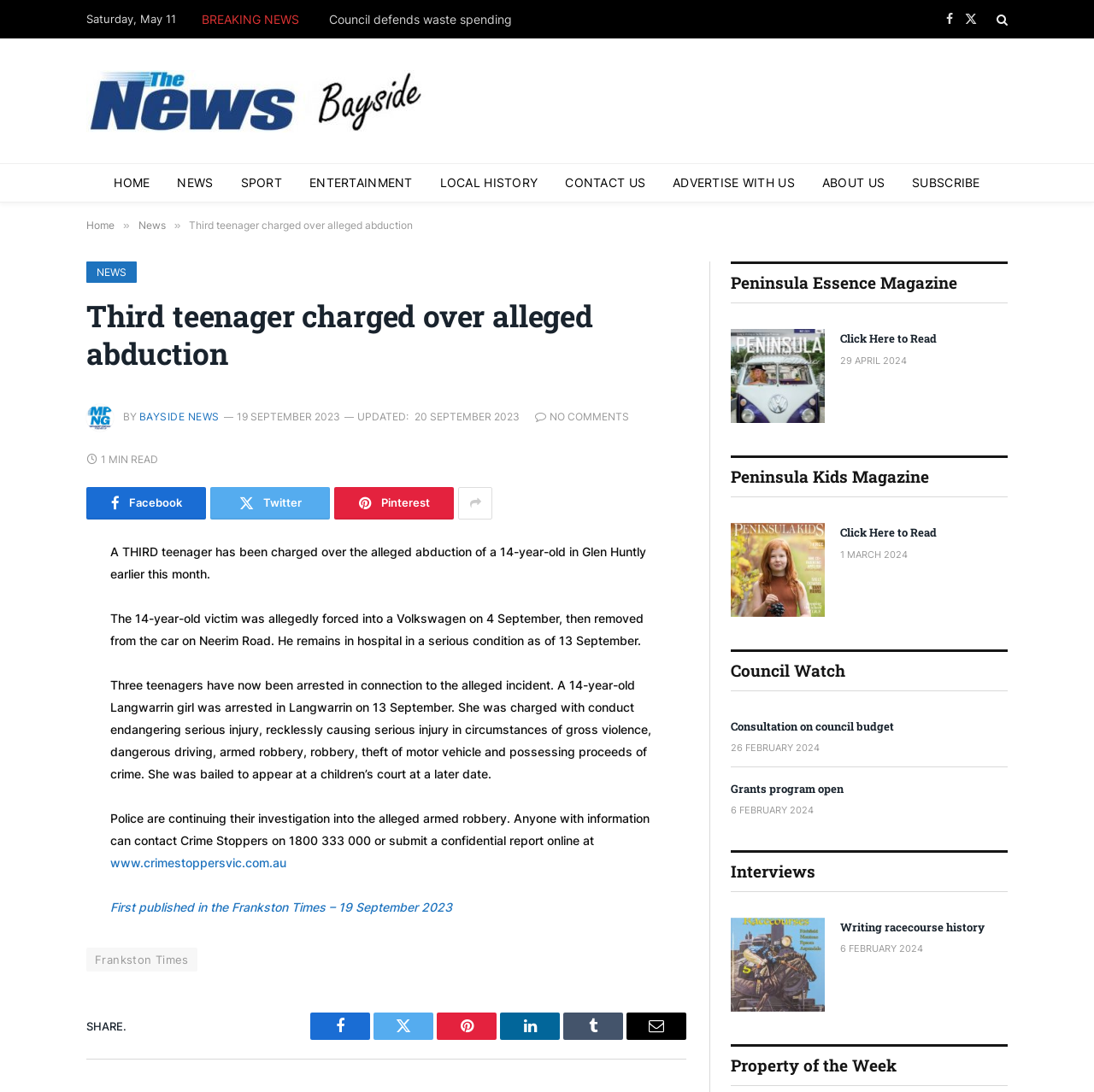What is the type of vehicle involved in the alleged abduction?
Please give a detailed and thorough answer to the question, covering all relevant points.

I found the answer by reading the article content which states 'The 14-year-old victim was allegedly forced into a Volkswagen on 4 September...'.